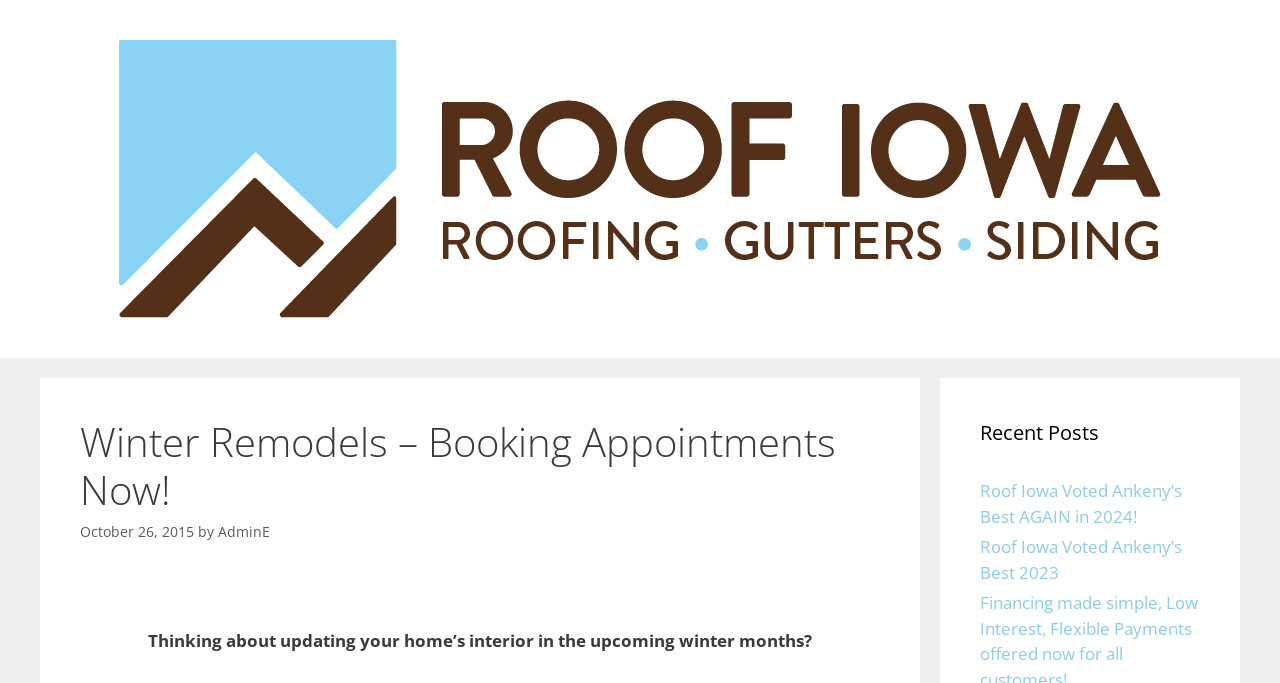What is the winter-related activity mentioned on the webpage?
From the screenshot, supply a one-word or short-phrase answer.

Updating home's interior